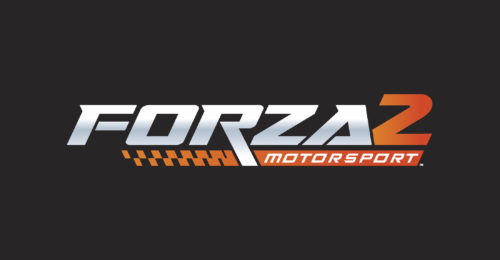What is a notable feature of the game's car list?
Refer to the image and provide a detailed answer to the question.

The caption highlights the game's extensive car list as one of its notable features, appealing to both casual players and dedicated racing enthusiasts and contributing to the game's immersive gameplay.